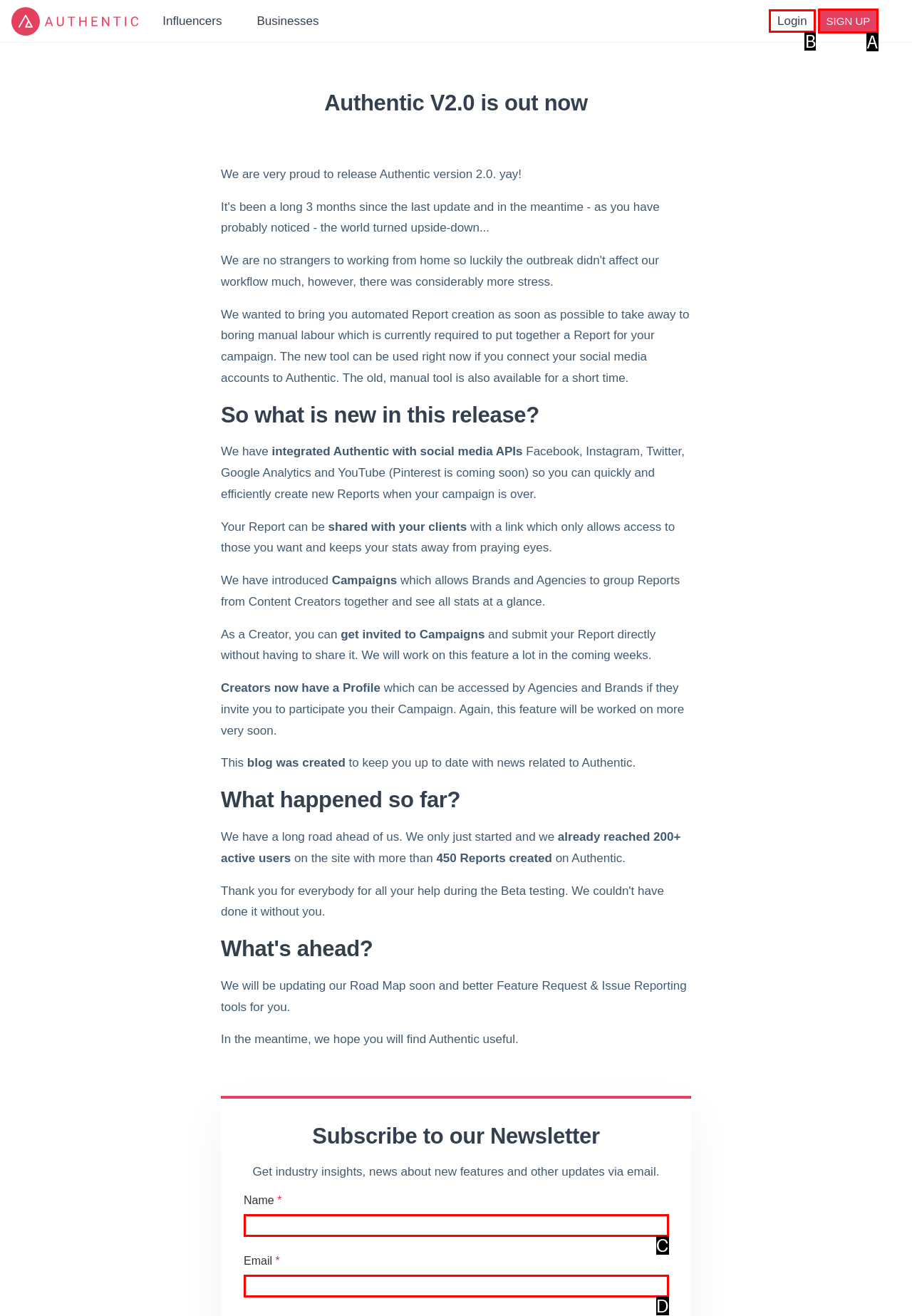Determine the UI element that matches the description: Login
Answer with the letter from the given choices.

B